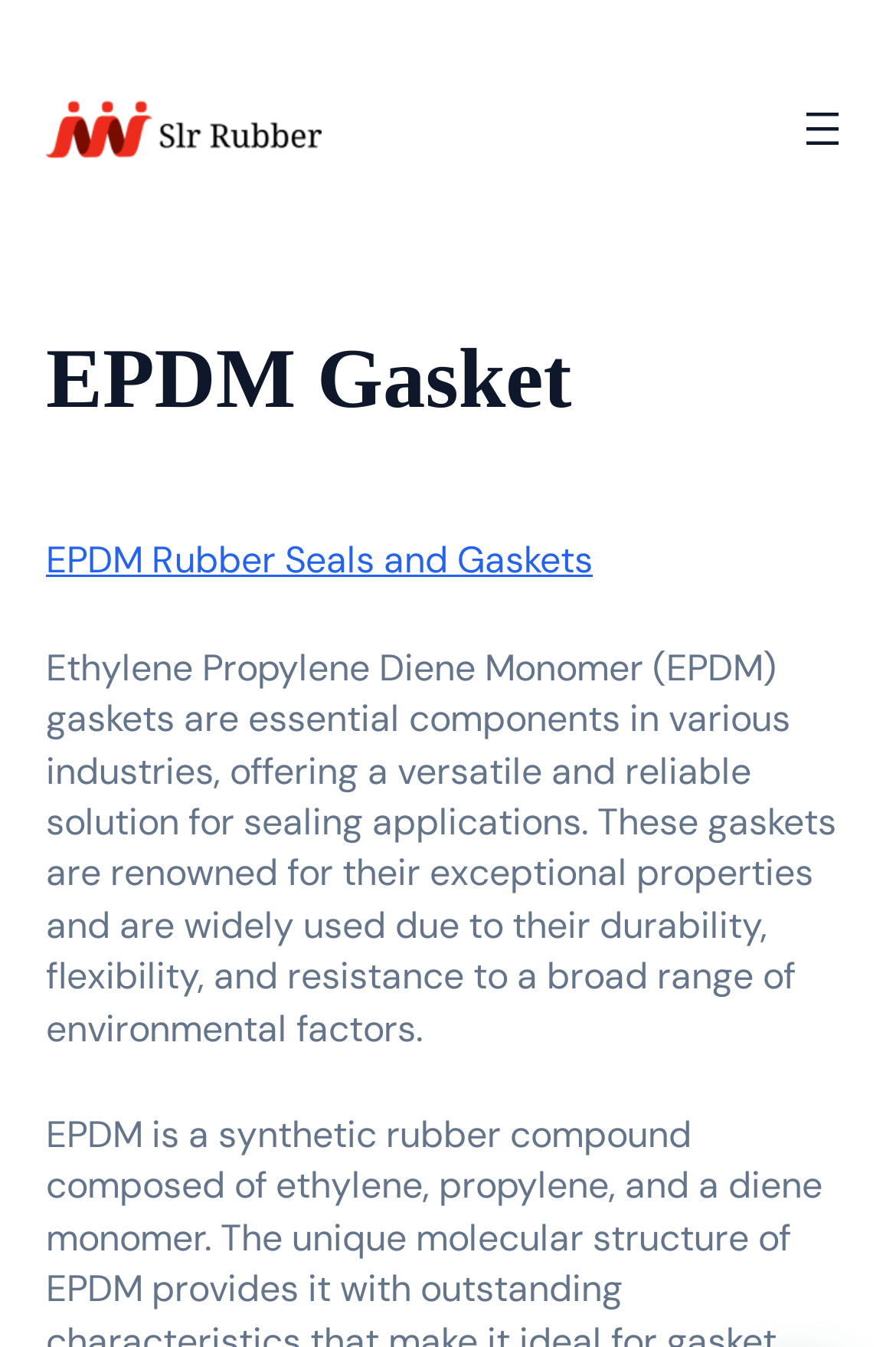What is the purpose of EPDM gaskets?
Please provide a comprehensive answer based on the visual information in the image.

According to the webpage content, EPDM gaskets are 'essential components in various industries, offering a versatile and reliable solution for sealing applications'. This implies that the primary purpose of EPDM gaskets is for sealing applications.